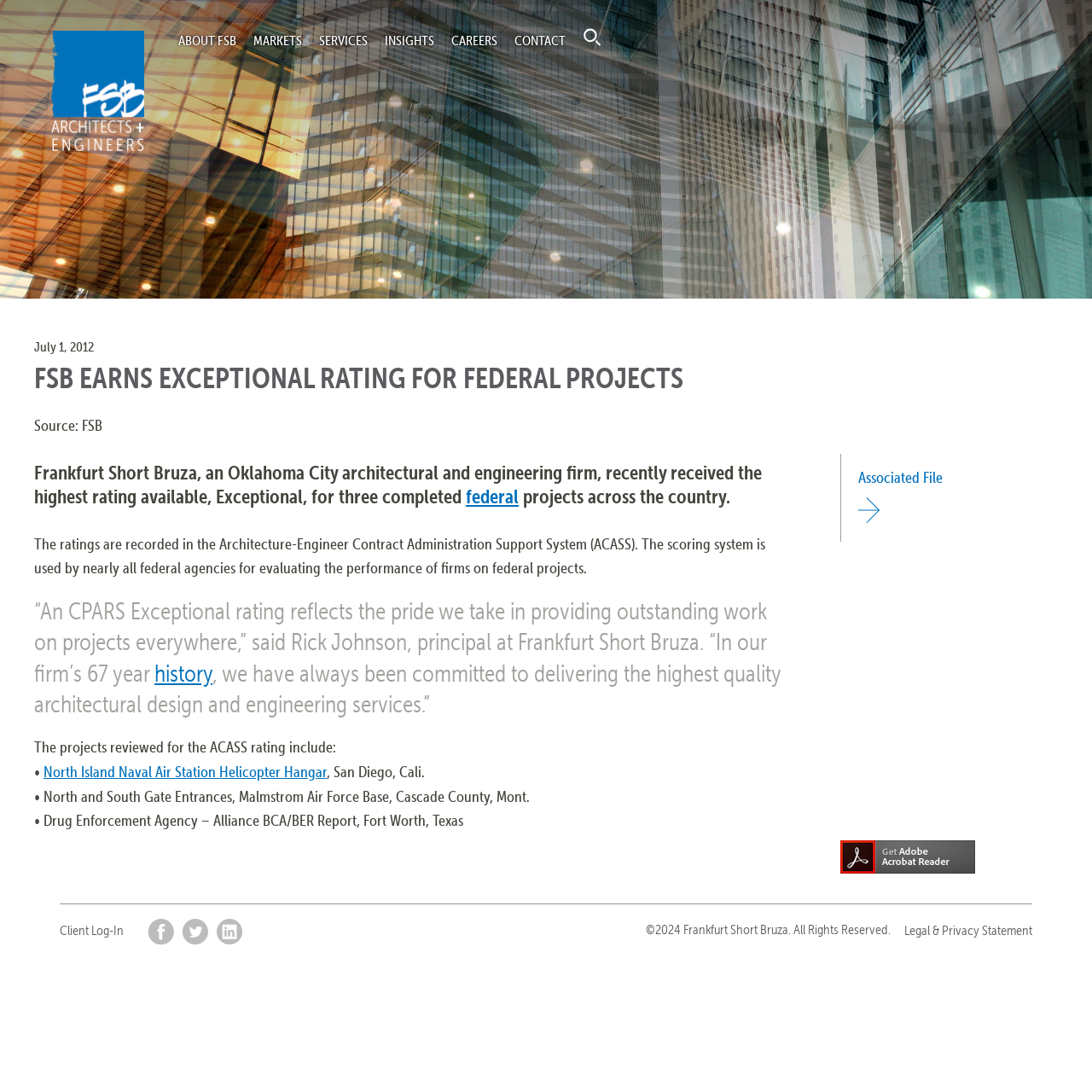Please provide the bounding box coordinate of the region that matches the element description: parent_node: ABOUT FSB. Coordinates should be in the format (top-left x, top-left y, bottom-right x, bottom-right y) and all values should be between 0 and 1.

[0.534, 0.026, 0.555, 0.046]